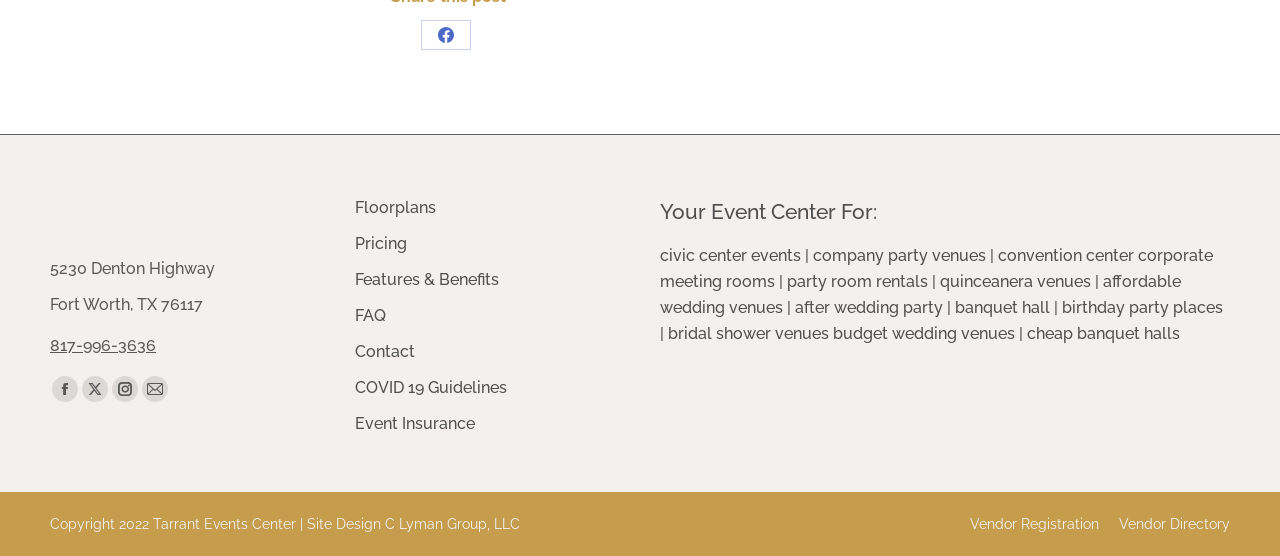What is the address of Tarrant Events Center?
Please give a well-detailed answer to the question.

The address can be found in the contentinfo section of the webpage, where it is listed as '5230 Denton Highway' and 'Fort Worth, TX 76117' in two separate StaticText elements.